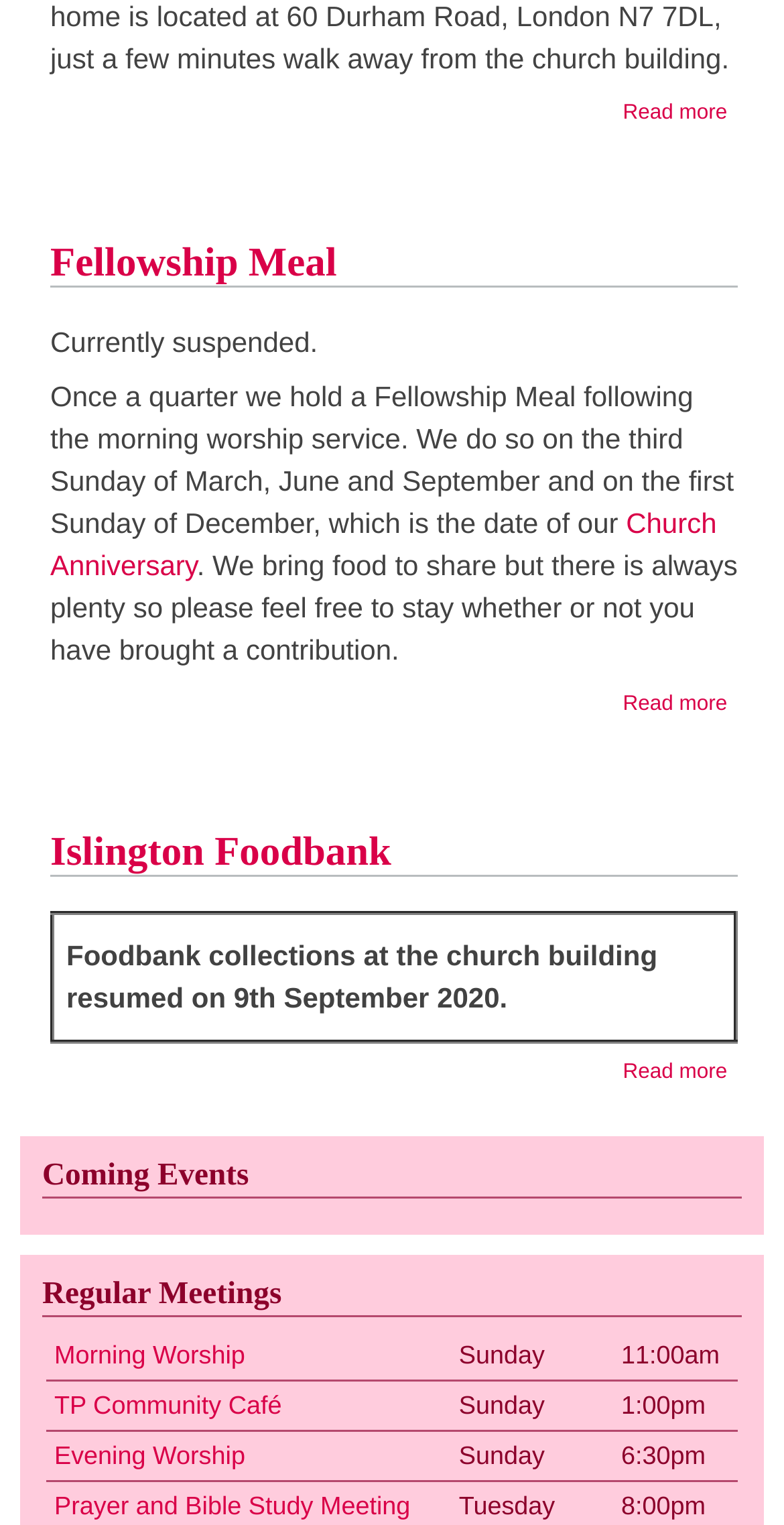Using the webpage screenshot, locate the HTML element that fits the following description and provide its bounding box: "TP Community Café".

[0.069, 0.912, 0.359, 0.931]